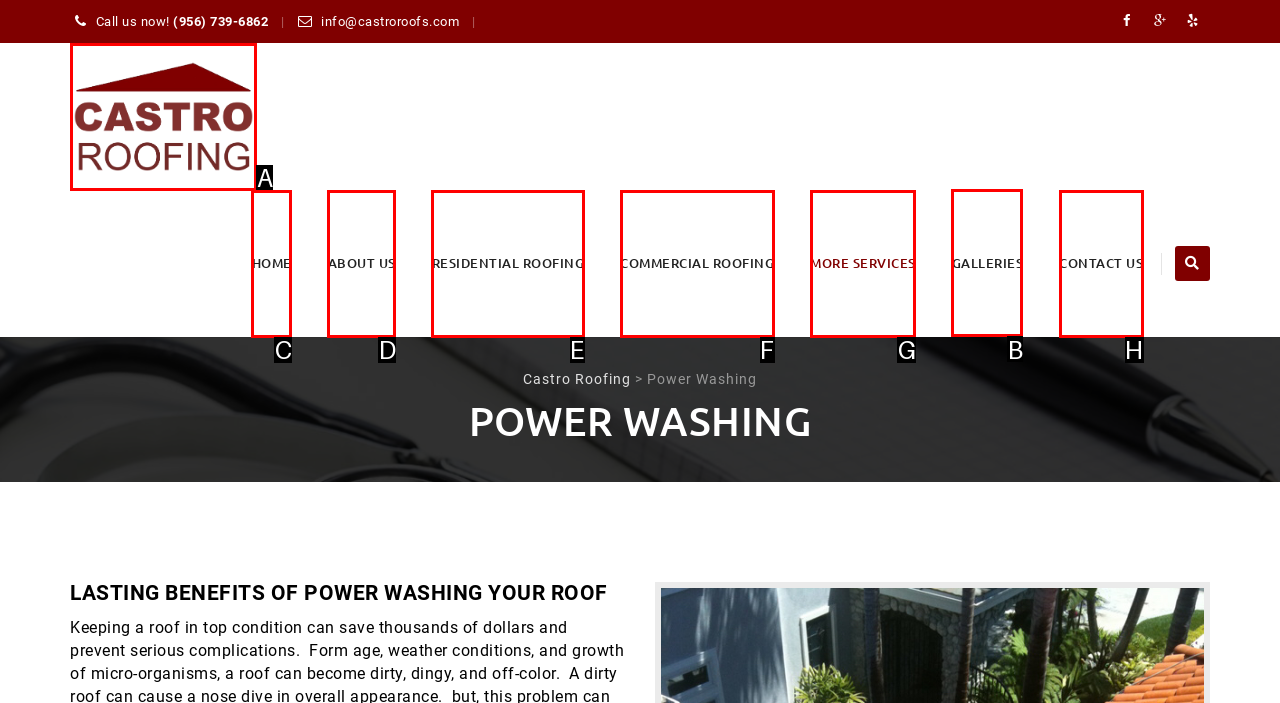Identify the letter of the option that should be selected to accomplish the following task: Check the GALLERIES. Provide the letter directly.

B